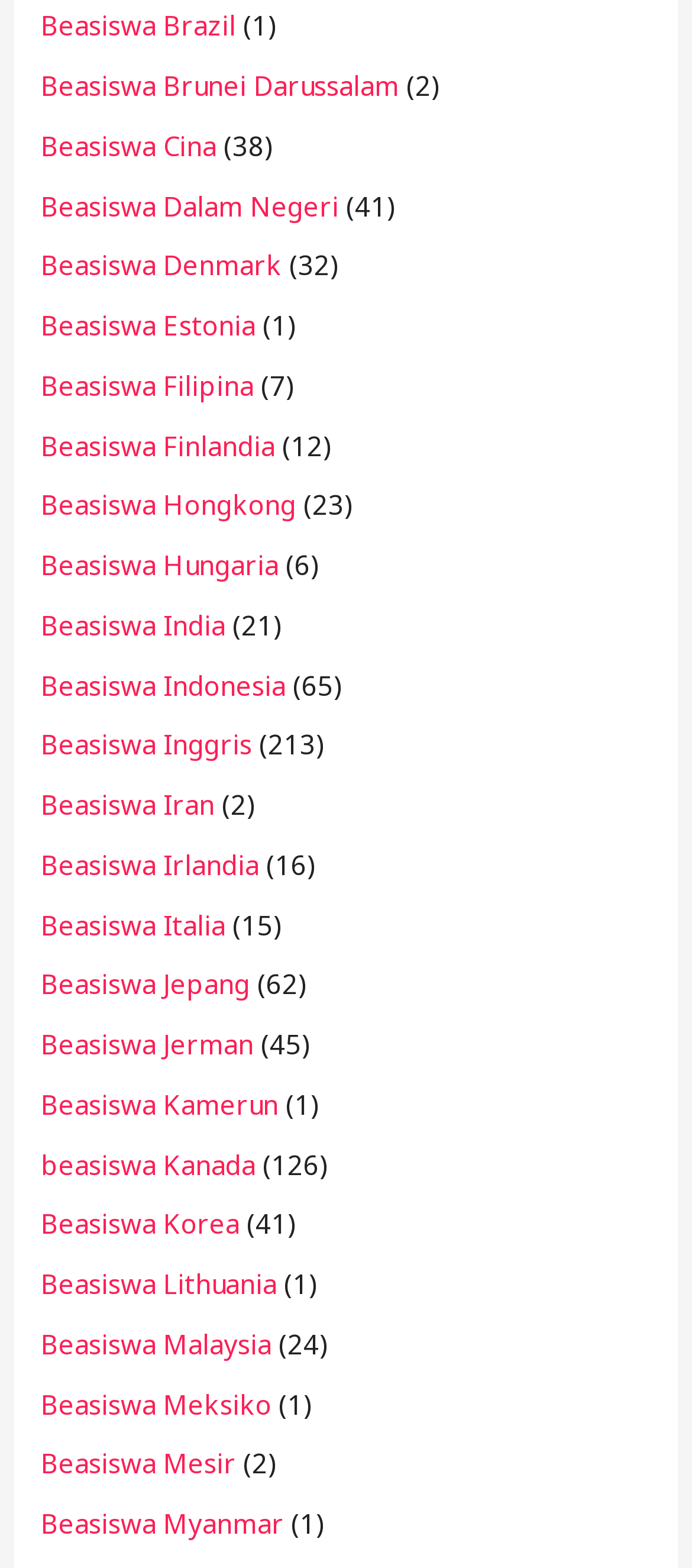Can you find the bounding box coordinates for the element to click on to achieve the instruction: "Click on Beasiswa Indonesia"?

[0.059, 0.425, 0.413, 0.448]